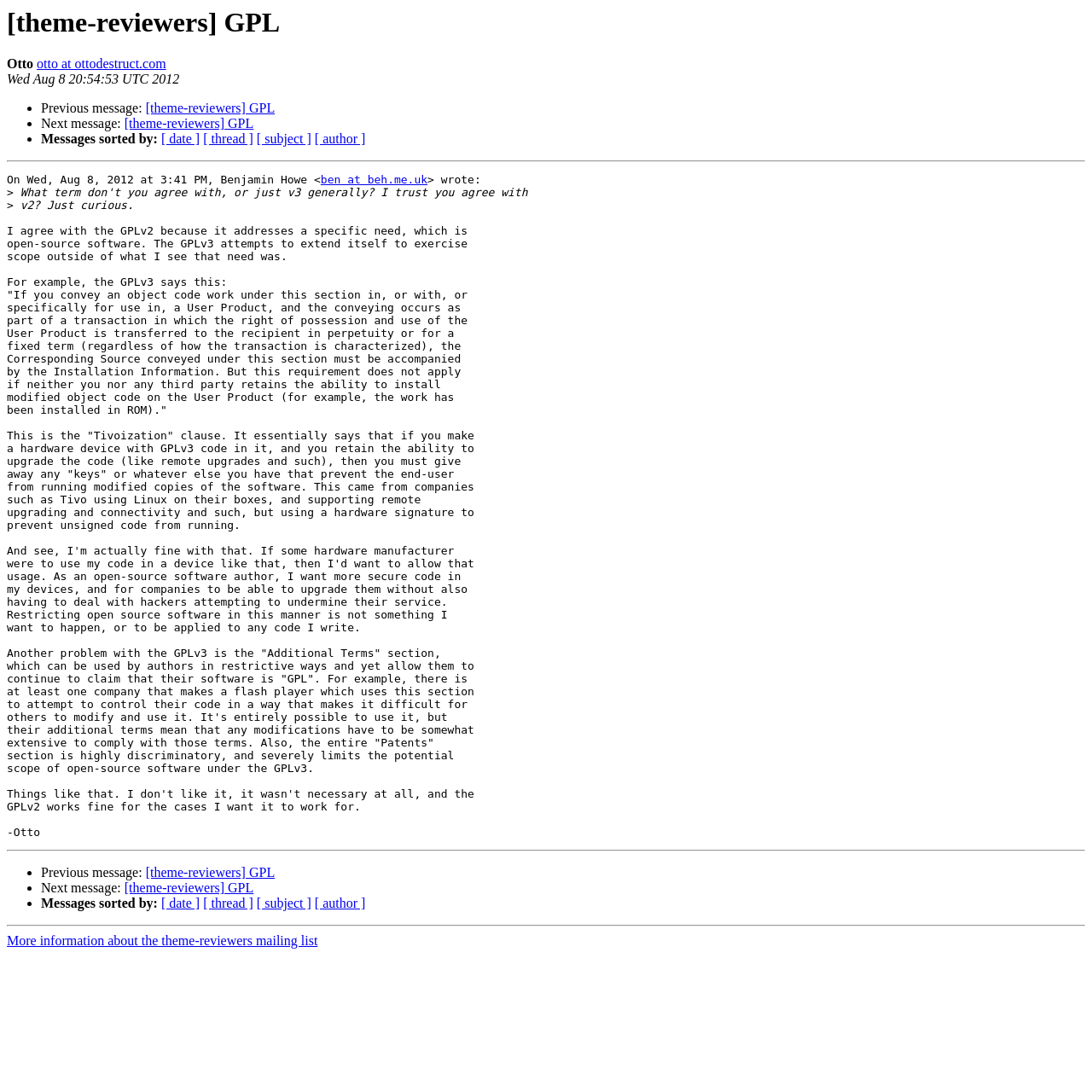Please examine the image and answer the question with a detailed explanation:
What is the topic of discussion in the message?

The topic of discussion in the message is the comparison between GPLv2 and GPLv3, where the author explains their reasons for preferring GPLv2 over GPLv3.